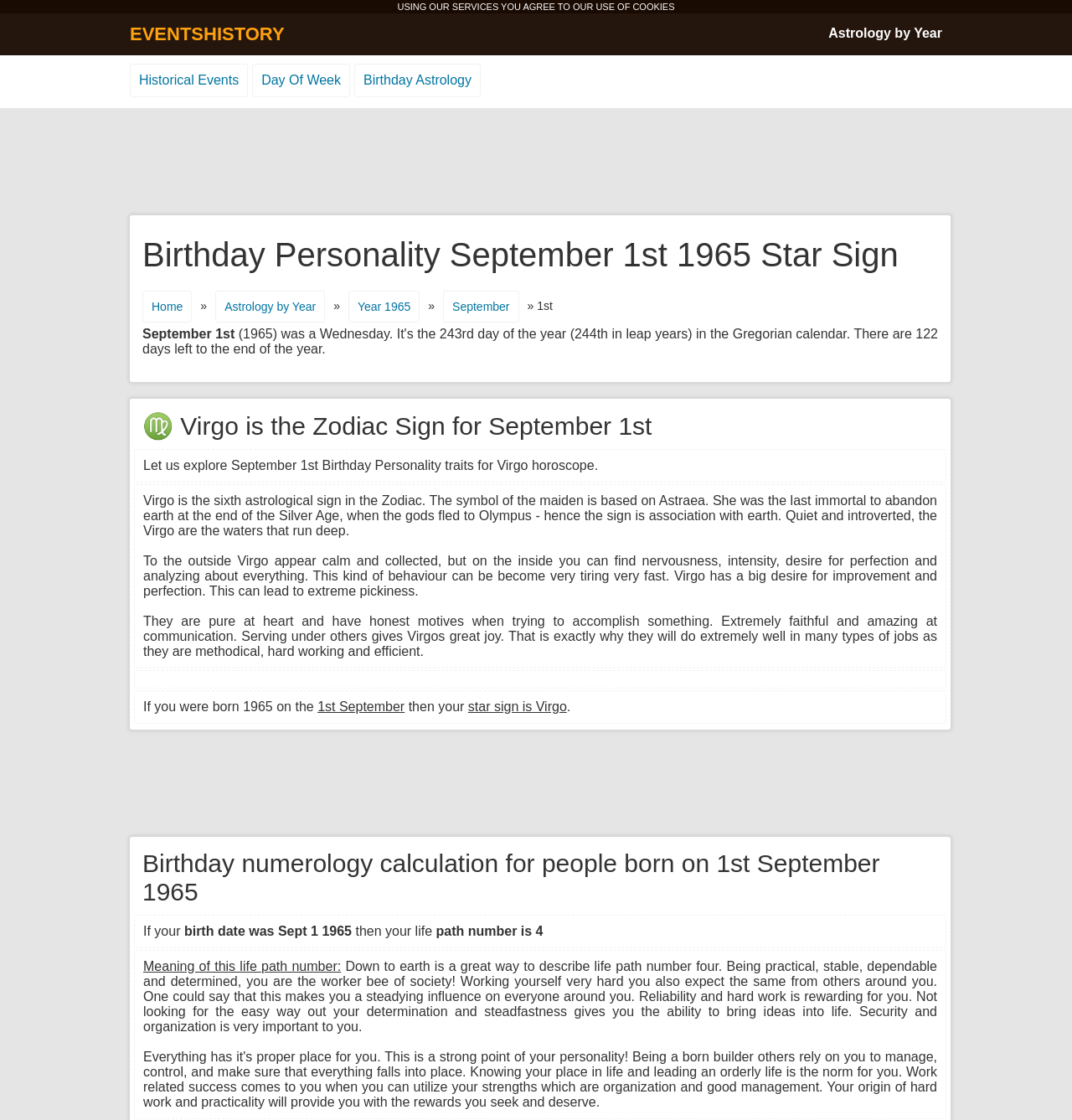Please analyze the image and provide a thorough answer to the question:
What is the zodiac sign for September 1st?

Based on the webpage content, specifically the heading '♍ Virgo is the Zodiac Sign for September 1st', it is clear that the zodiac sign for September 1st is Virgo.